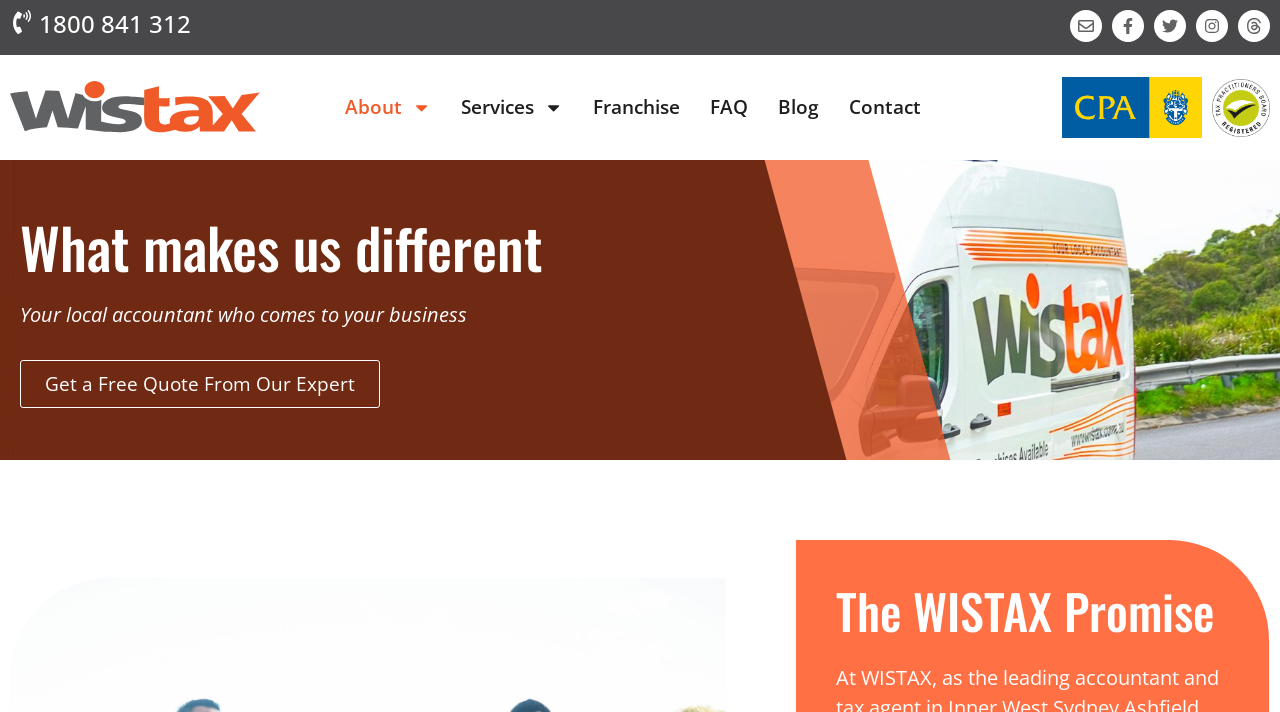Please determine the bounding box coordinates of the element's region to click for the following instruction: "Get a free quote".

[0.016, 0.506, 0.297, 0.573]